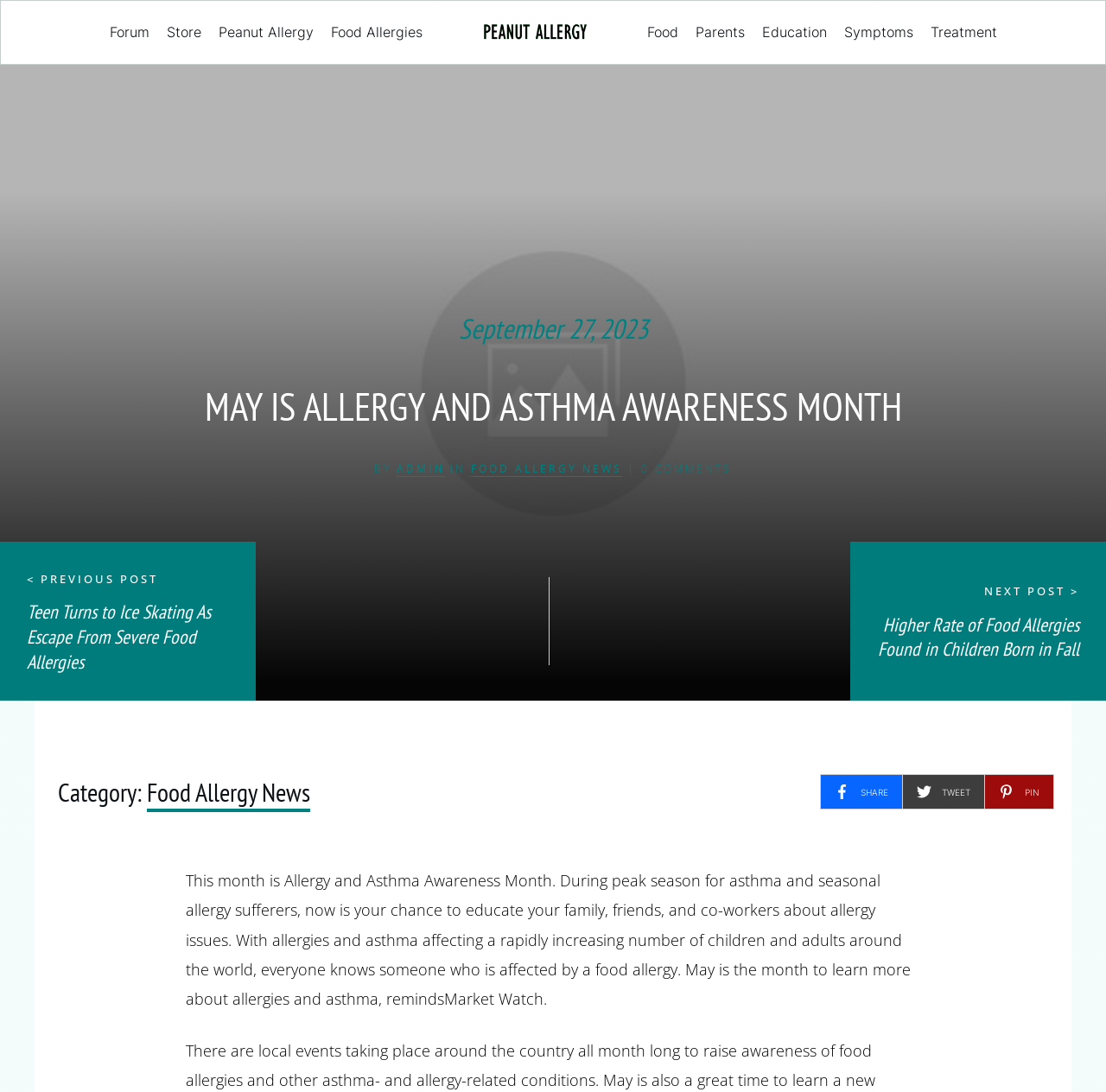Provide a thorough and detailed response to the question by examining the image: 
How many links are there in the top navigation bar?

I counted the number of links in the top navigation bar by looking at the links 'Forum', 'Store', 'Peanut Allergy', 'Food Allergies', 'Food', and 'Parents' which are located at the top of the page.